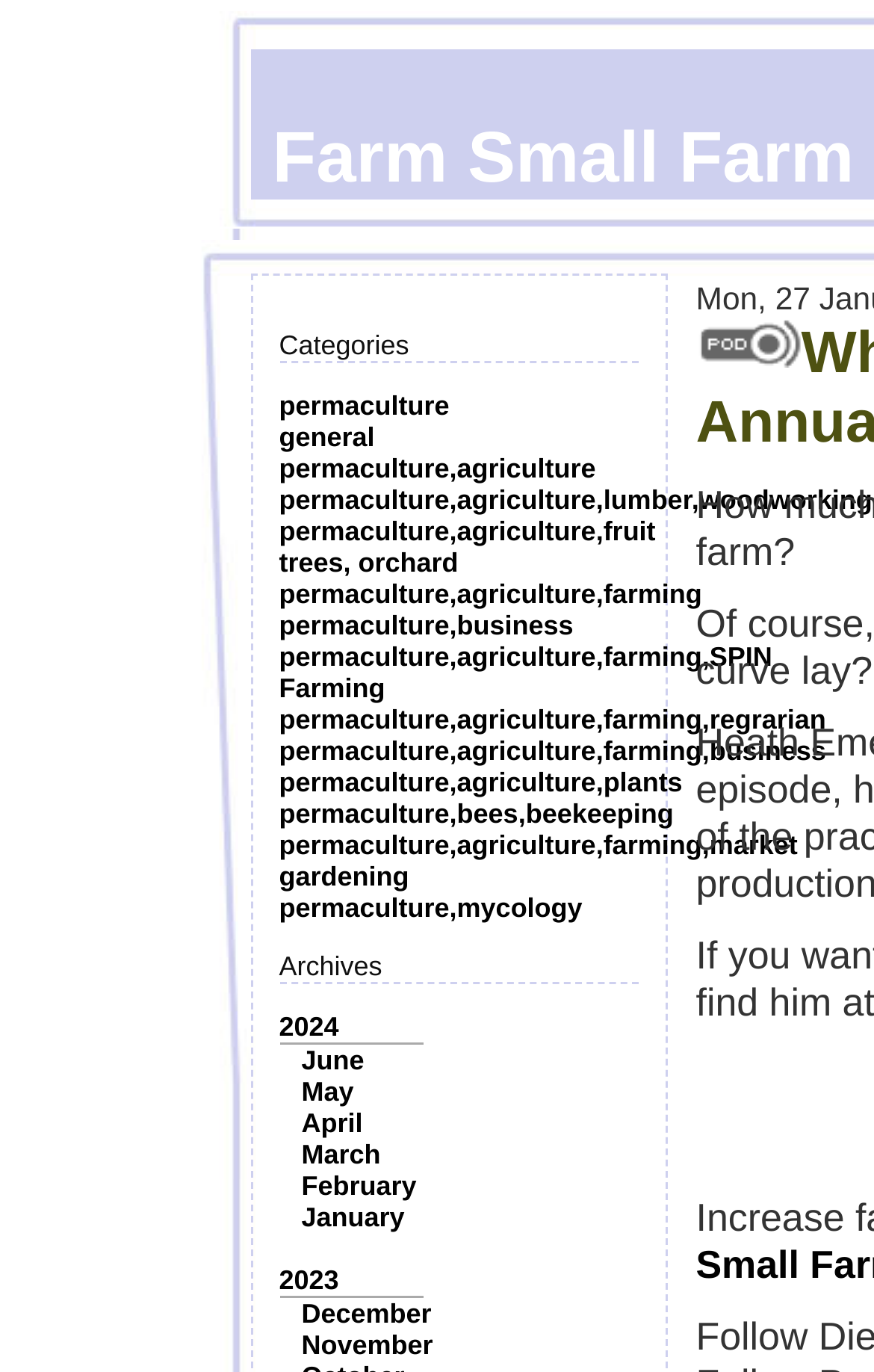Answer the question in one word or a short phrase:
How many categories are listed?

12